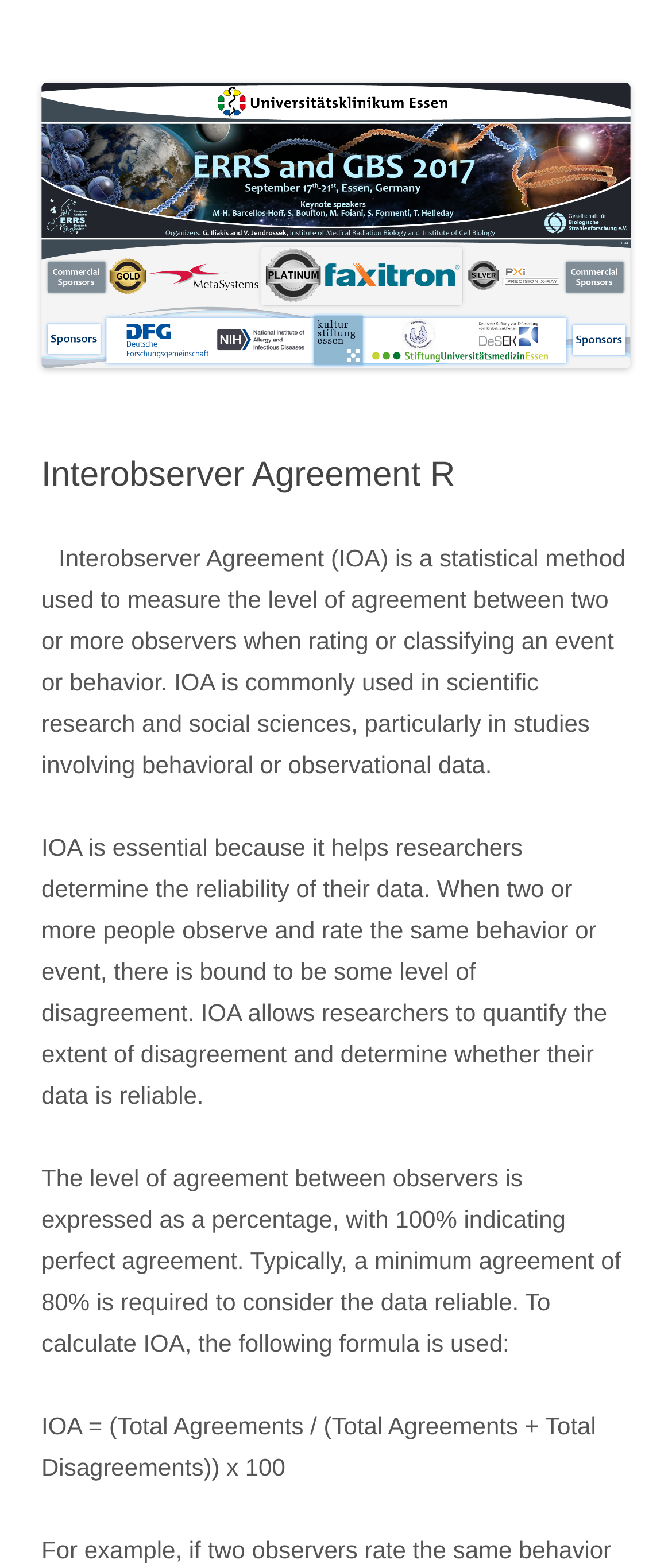Carefully examine the image and provide an in-depth answer to the question: Why is Interobserver Agreement essential?

According to the webpage, IOA is essential because it helps researchers determine the reliability of their data. This is stated in the paragraph that starts with 'IOA is essential because...'.